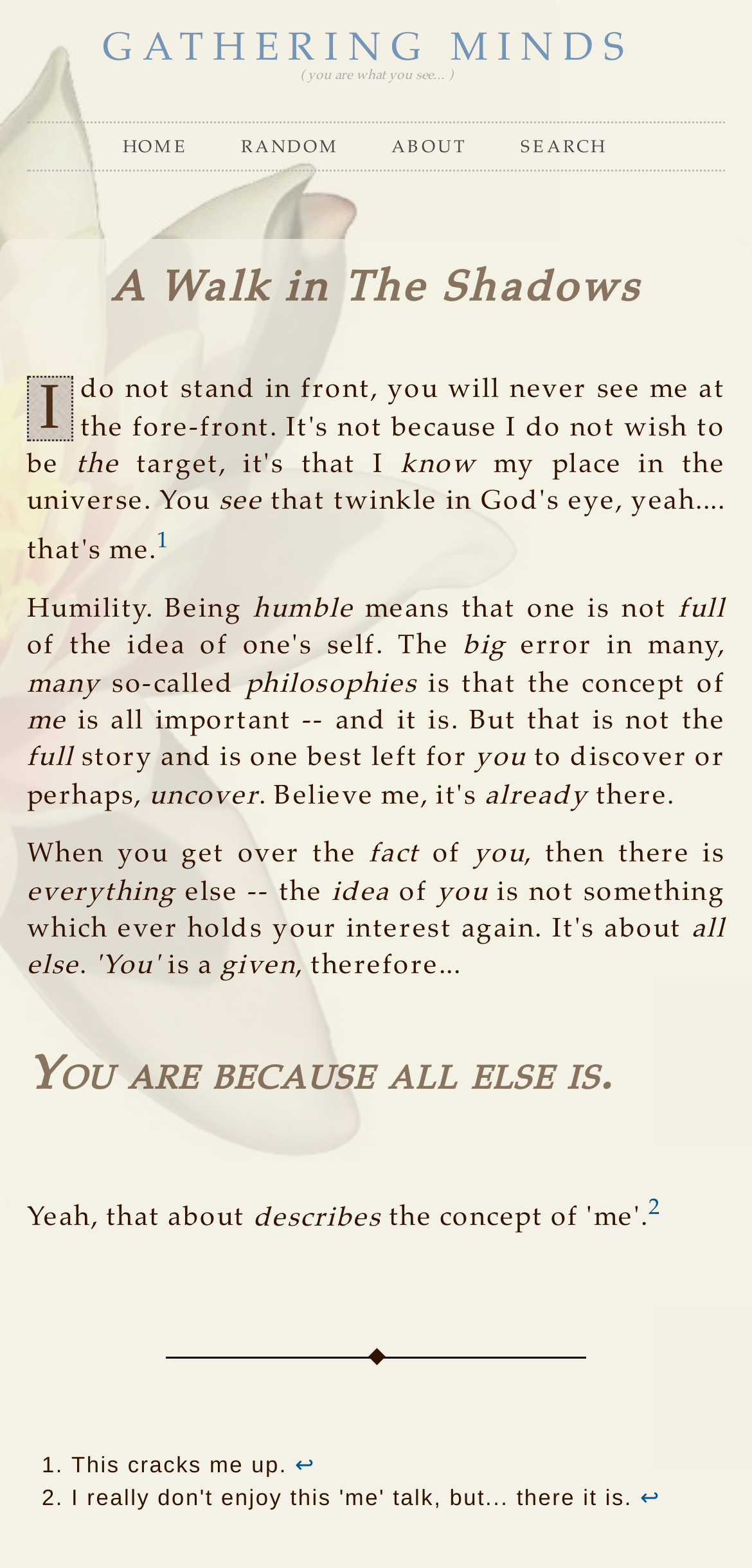What is the significance of the phrase 'You are because all else is'?
Look at the image and answer with only one word or phrase.

Interconnectedness